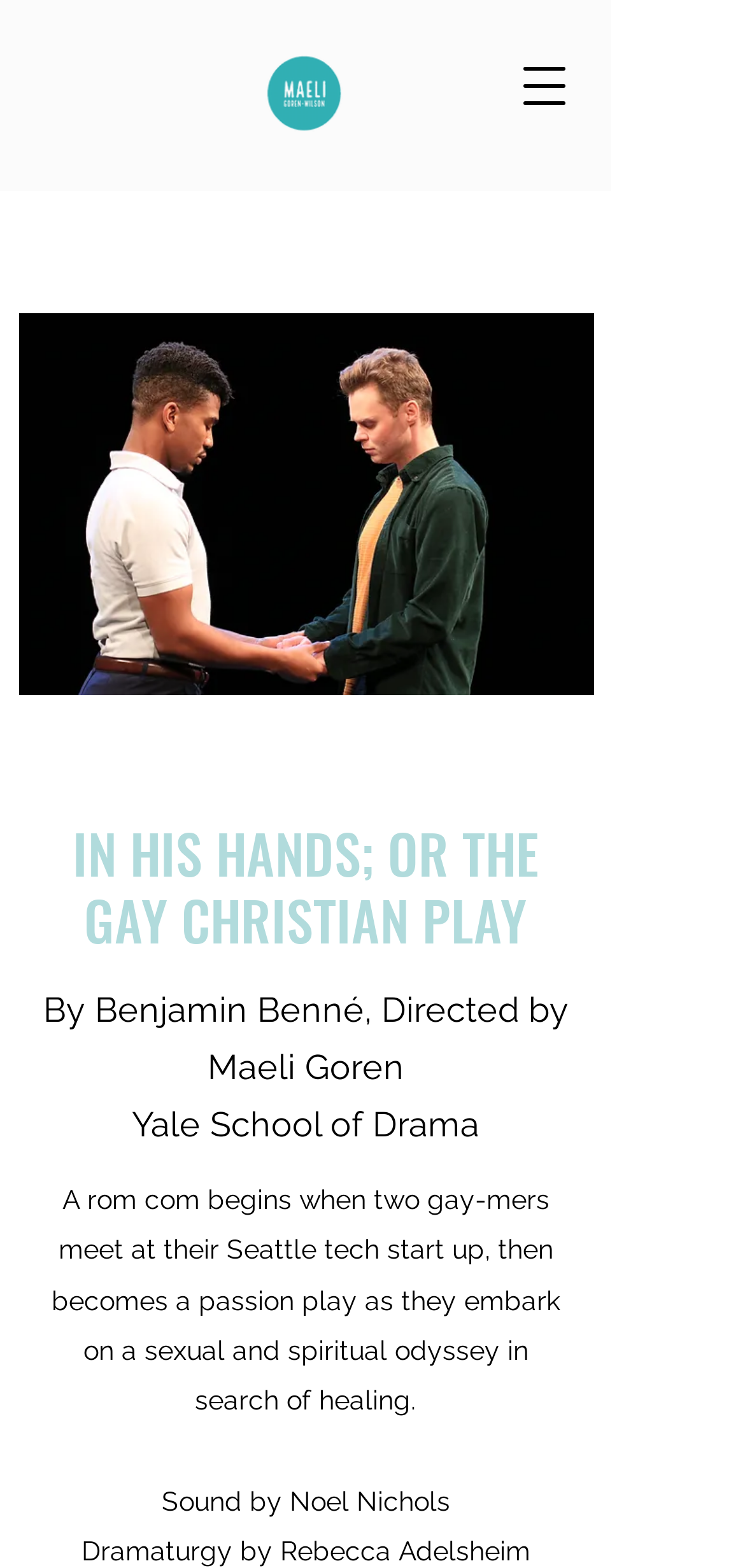Please identify the webpage's heading and generate its text content.

IN HIS HANDS; OR THE GAY CHRISTIAN PLAY